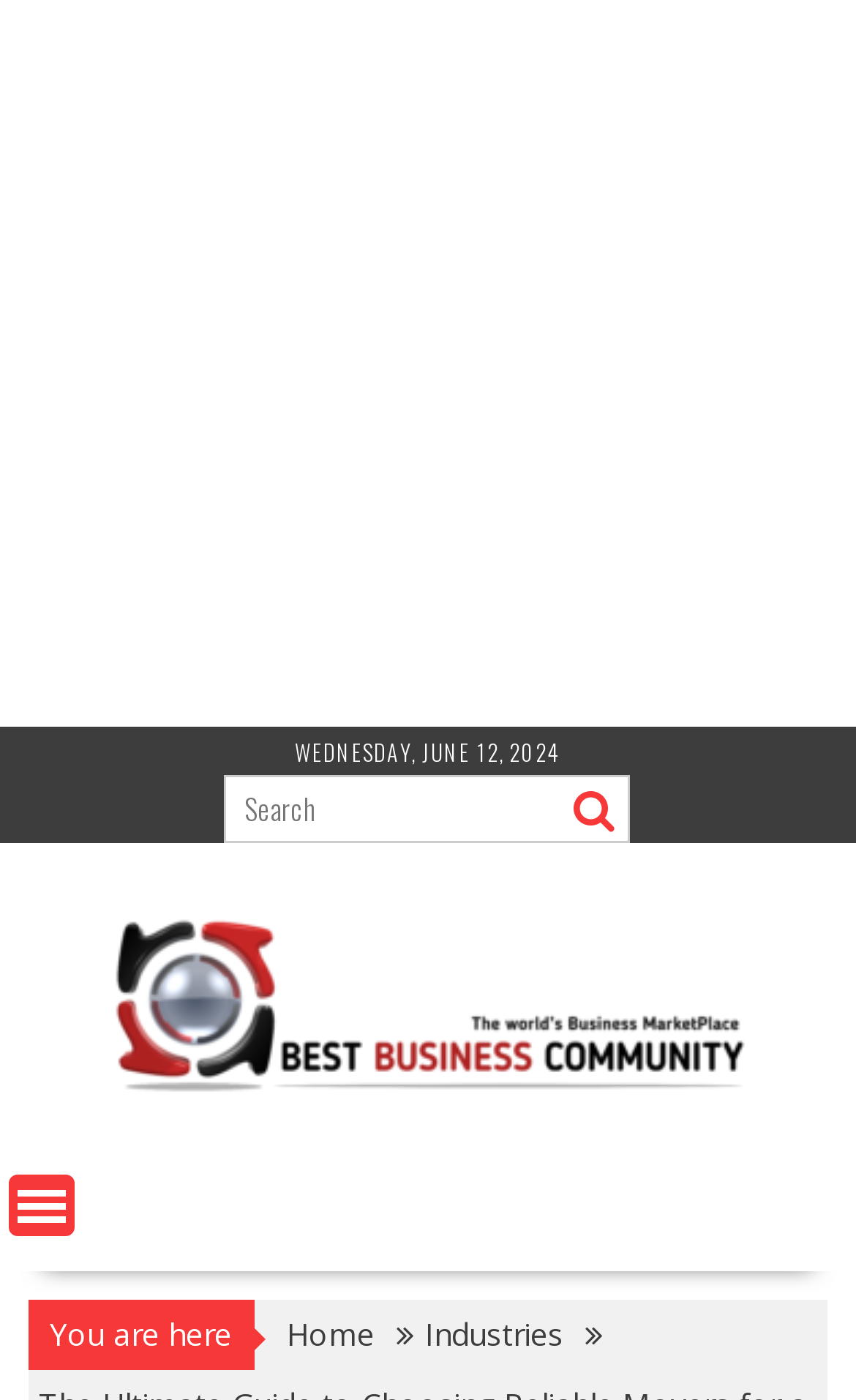Given the element description, predict the bounding box coordinates in the format (top-left x, top-left y, bottom-right x, bottom-right y), using floating point numbers between 0 and 1: Home

[0.335, 0.936, 0.438, 0.971]